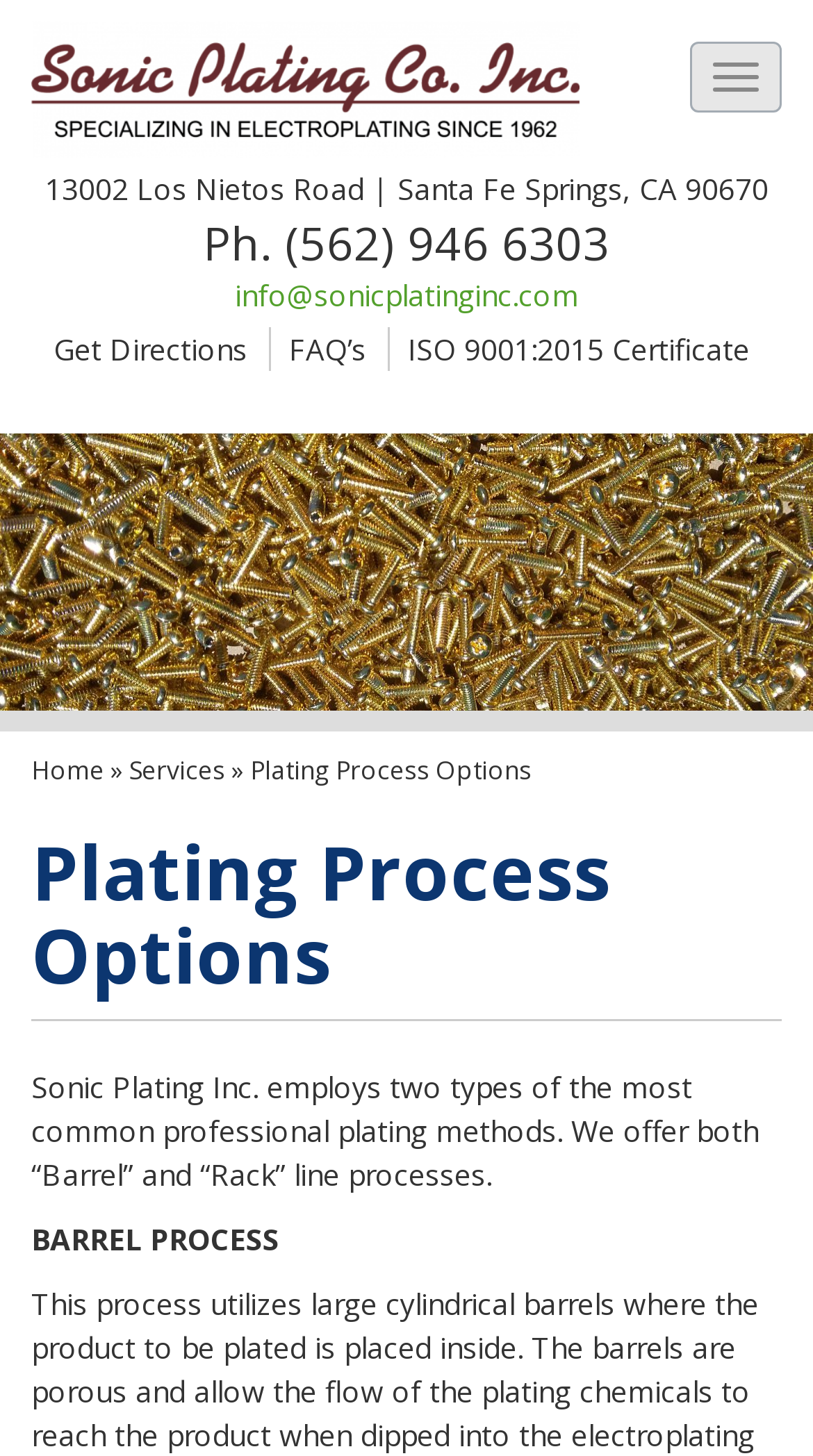Answer this question using a single word or a brief phrase:
What is the company's email address?

info@sonicplatinginc.com